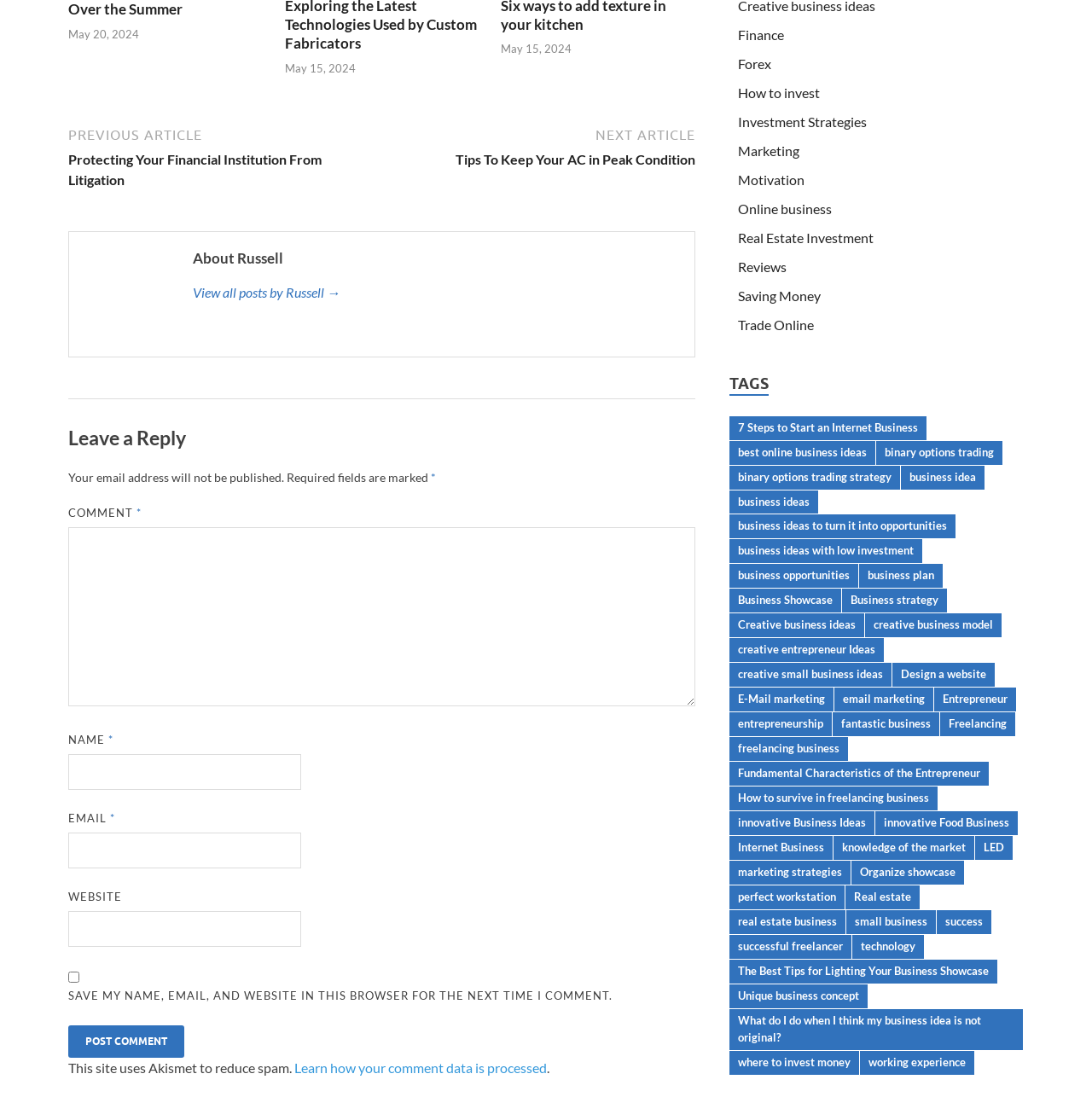Can you specify the bounding box coordinates of the area that needs to be clicked to fulfill the following instruction: "Click on 'Top Tips for Hosting a Safe and Successful Holiday Party'"?

None